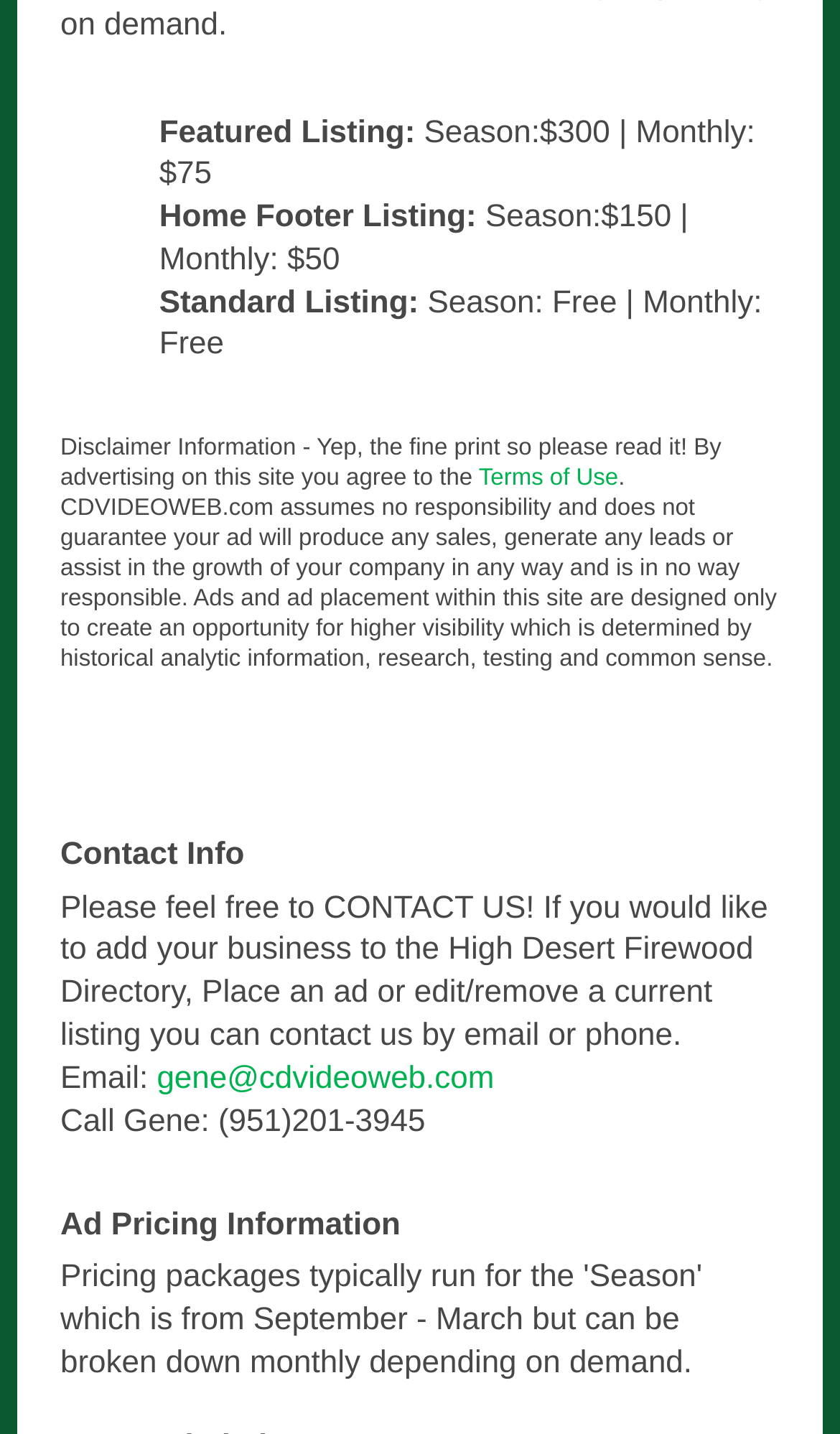Answer this question in one word or a short phrase: What is the price of a featured listing?

Season: $300 | Monthly: $75